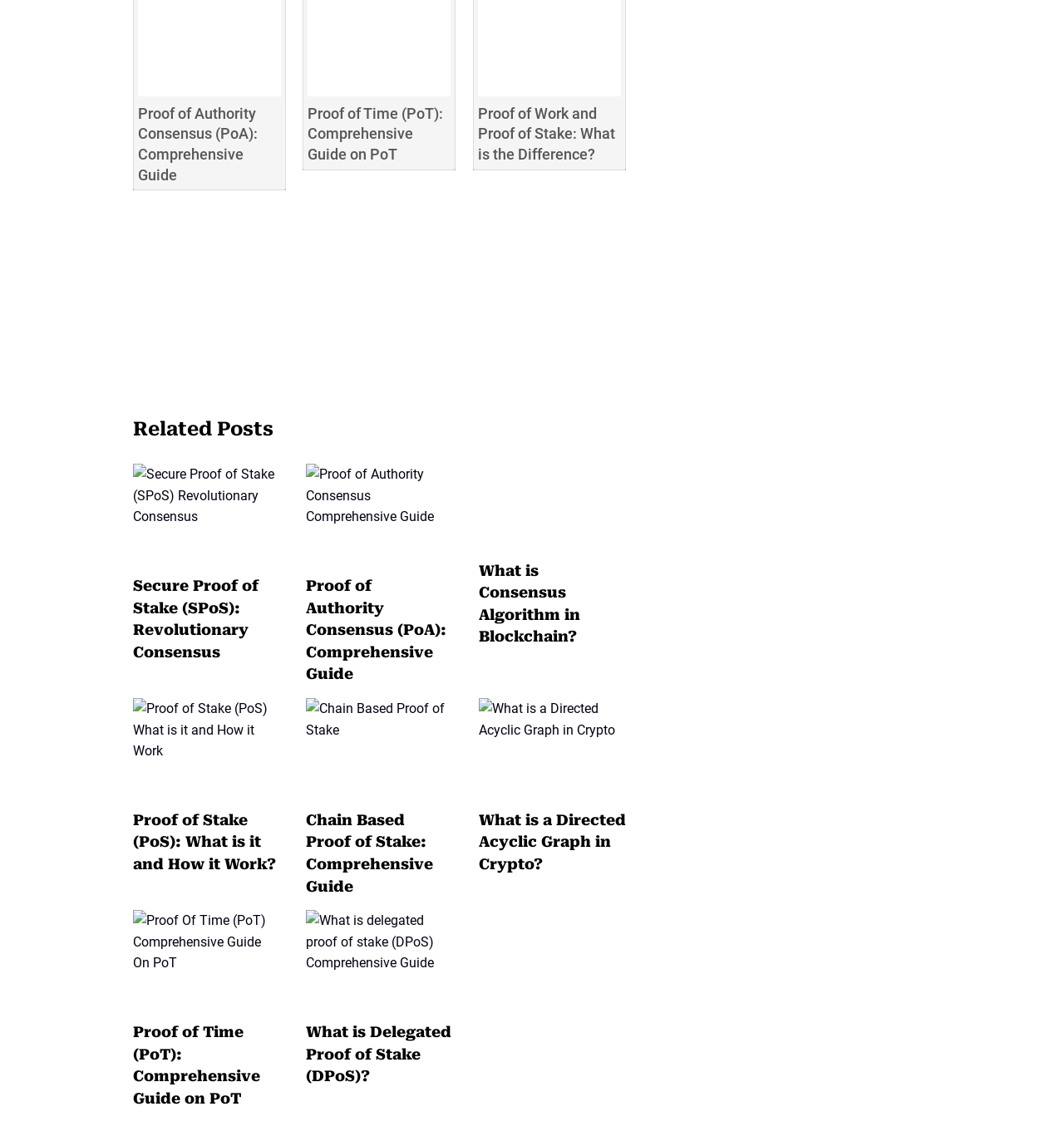Identify the bounding box coordinates of the part that should be clicked to carry out this instruction: "Read about Secure Proof of Stake (SPoS) Revolutionary Consensus".

[0.125, 0.408, 0.264, 0.495]